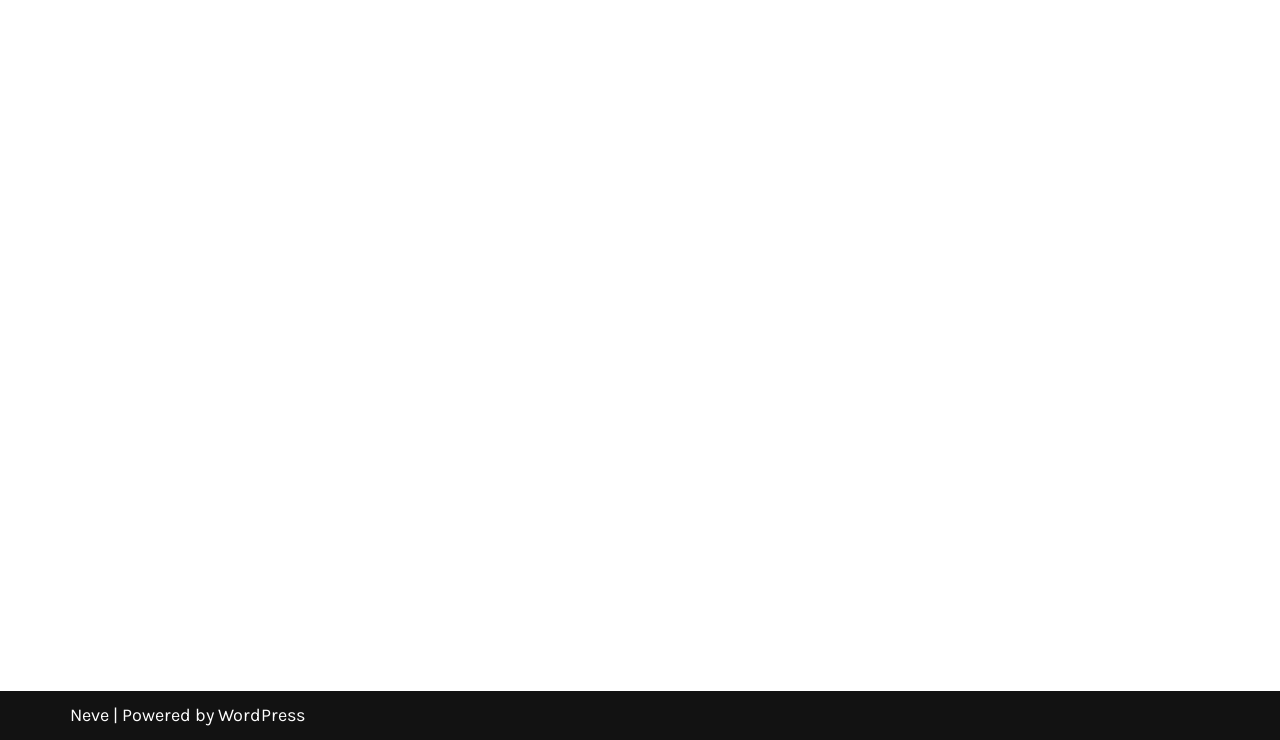Identify the bounding box for the described UI element. Provide the coordinates in (top-left x, top-left y, bottom-right x, bottom-right y) format with values ranging from 0 to 1: Neve

[0.055, 0.952, 0.085, 0.981]